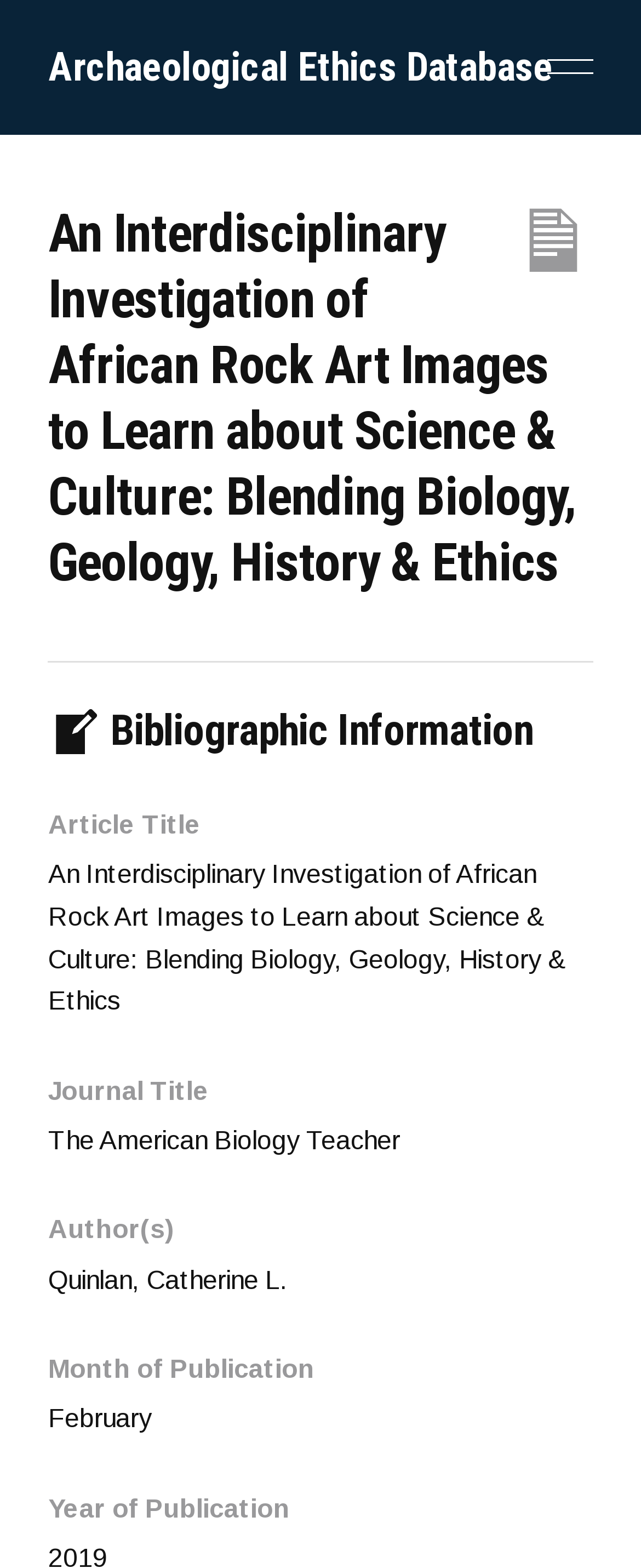What is the journal title of the article?
Give a detailed explanation using the information visible in the image.

I found the journal title by looking at the heading 'Journal Title' and the corresponding static text 'The American Biology Teacher'.